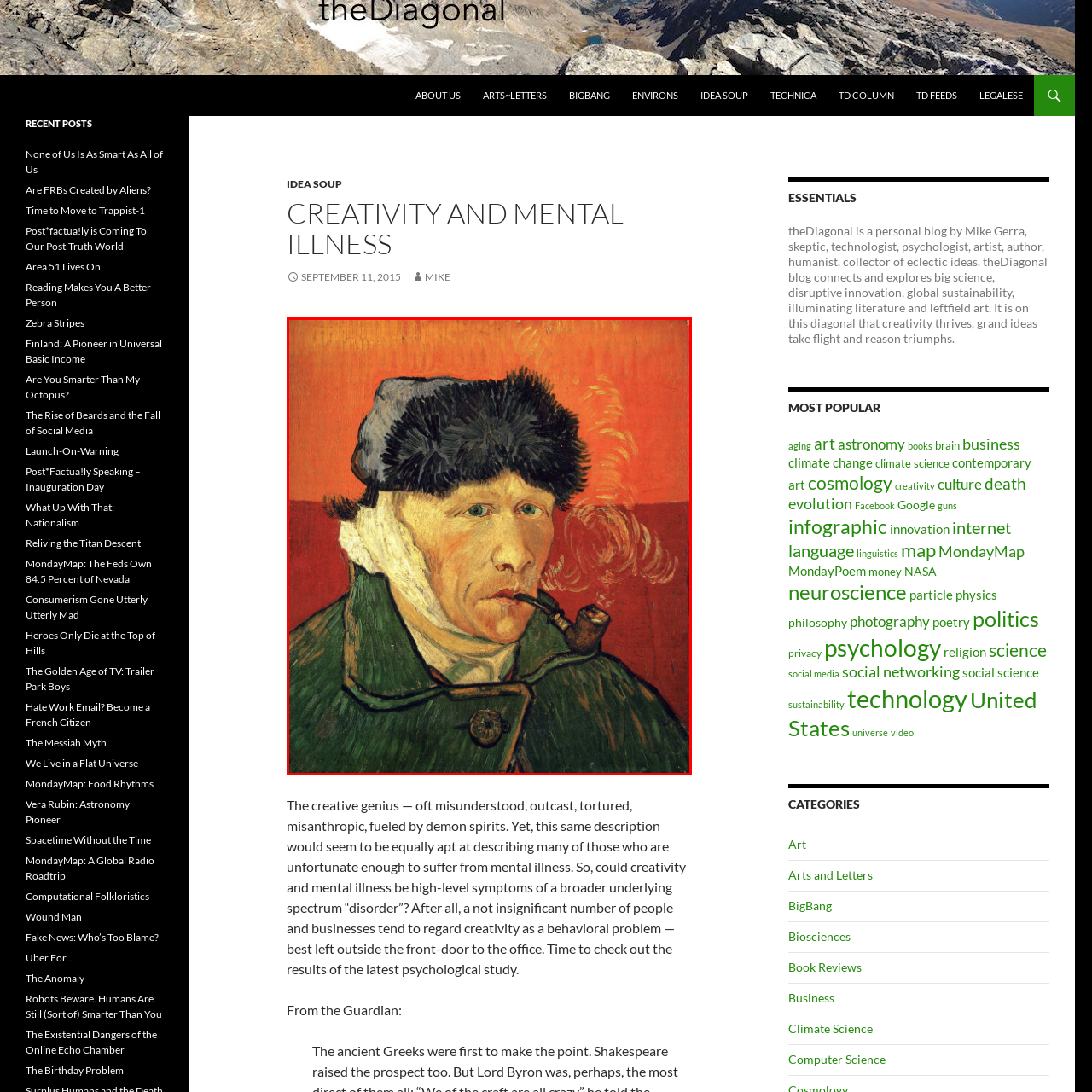What is the artist wearing on his head?
Focus on the image inside the red bounding box and offer a thorough and detailed answer to the question.

In the self-portrait, Vincent van Gogh is depicted wearing a fur-lined hat, which is a notable feature of his attire in the painting.